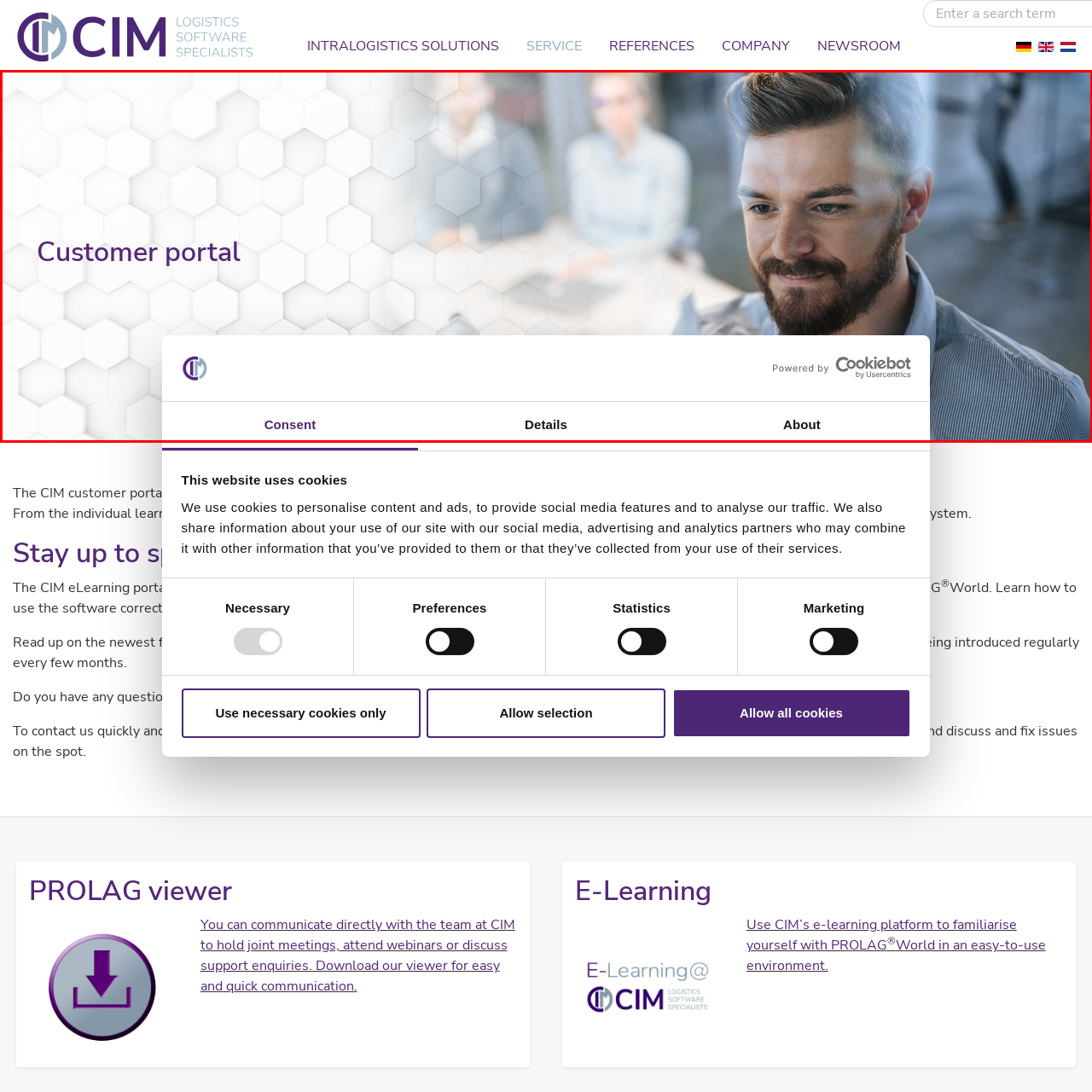Deliver a detailed account of the image that lies within the red box.

The image features a focused individual, likely engaged with the digital interface of a customer portal, set against a backdrop of geometric hexagonal patterns in soft hues. The title "Customer portal" prominently appears above, emphasizing the purpose of the interface. Below the title, a toolbar is visible, showcasing navigation options including "Consent," "Details," and "About," which indicate various sections available for user interaction. Powered by Cookiebot, this portal ensures users can manage their privacy settings while enjoying the functionalities of the CIM logistics platform. The overall design combines modern aesthetics with user-friendly accessibility, appealing to those seeking effective warehouse management solutions.